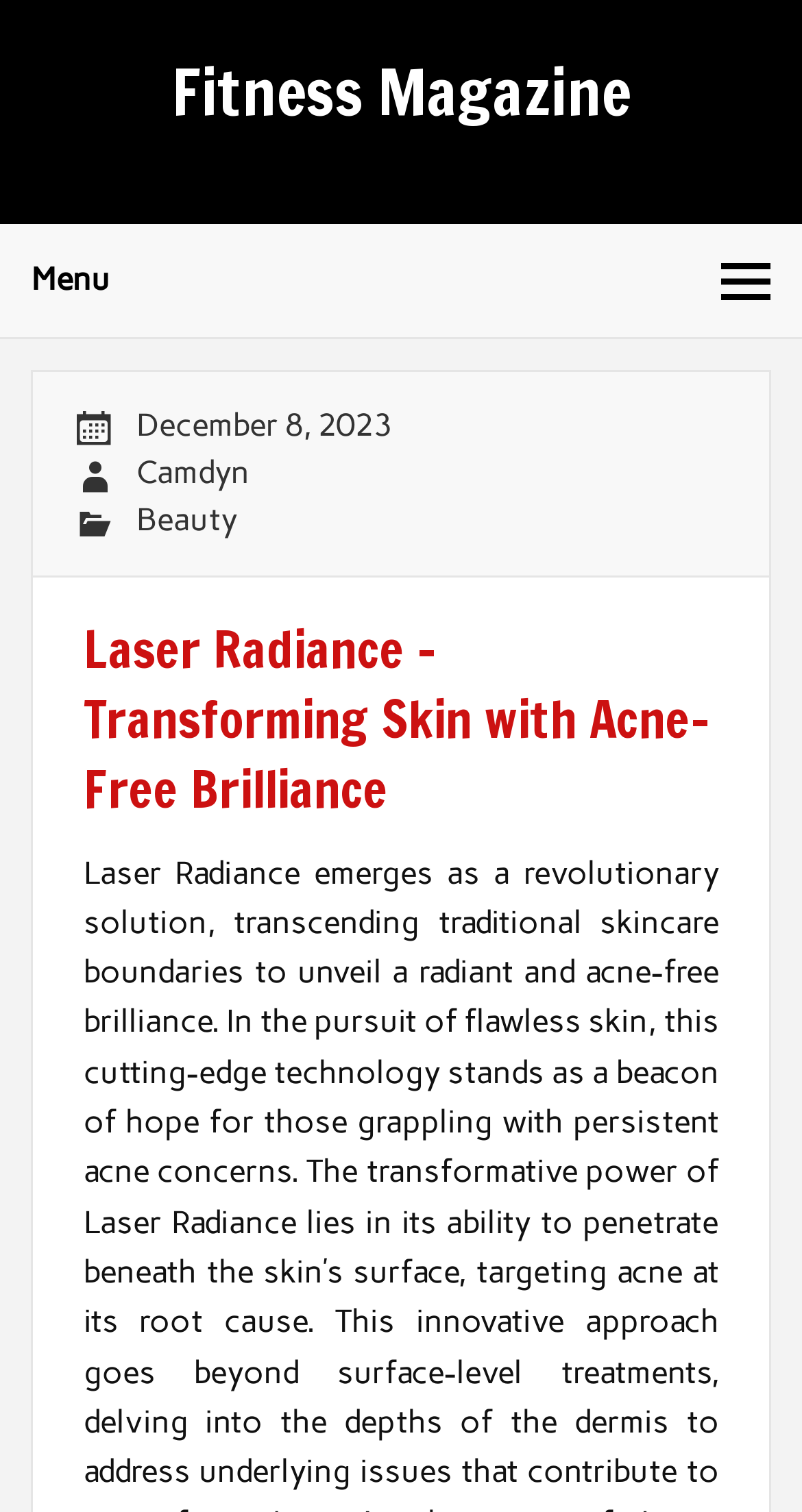What is the topic of the article?
Please provide a comprehensive answer based on the visual information in the image.

The topic of the article can be inferred from the heading 'Laser Radiance – Transforming Skin with Acne-Free Brilliance', which suggests that the article is about the benefits of laser radiance for skin health.